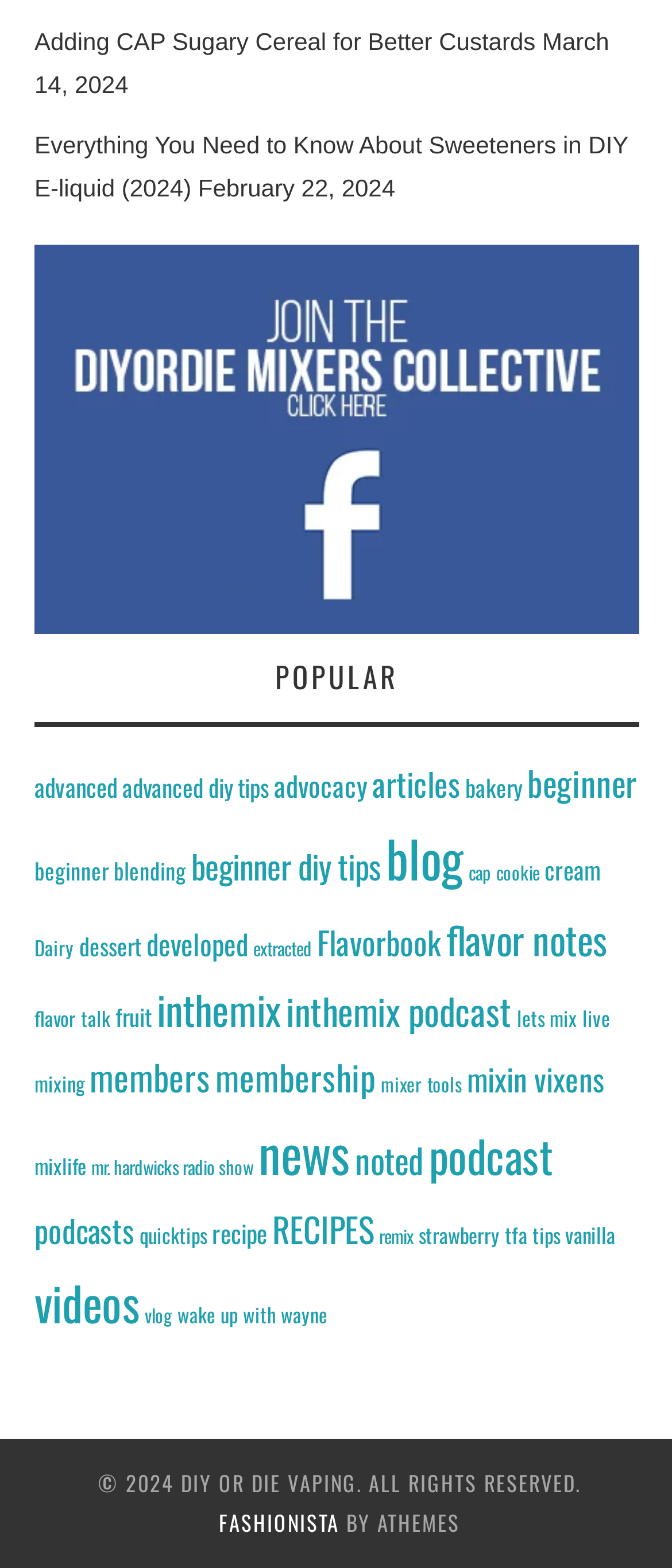Determine the bounding box coordinates for the UI element matching this description: "advanced diy tips".

[0.182, 0.49, 0.4, 0.513]